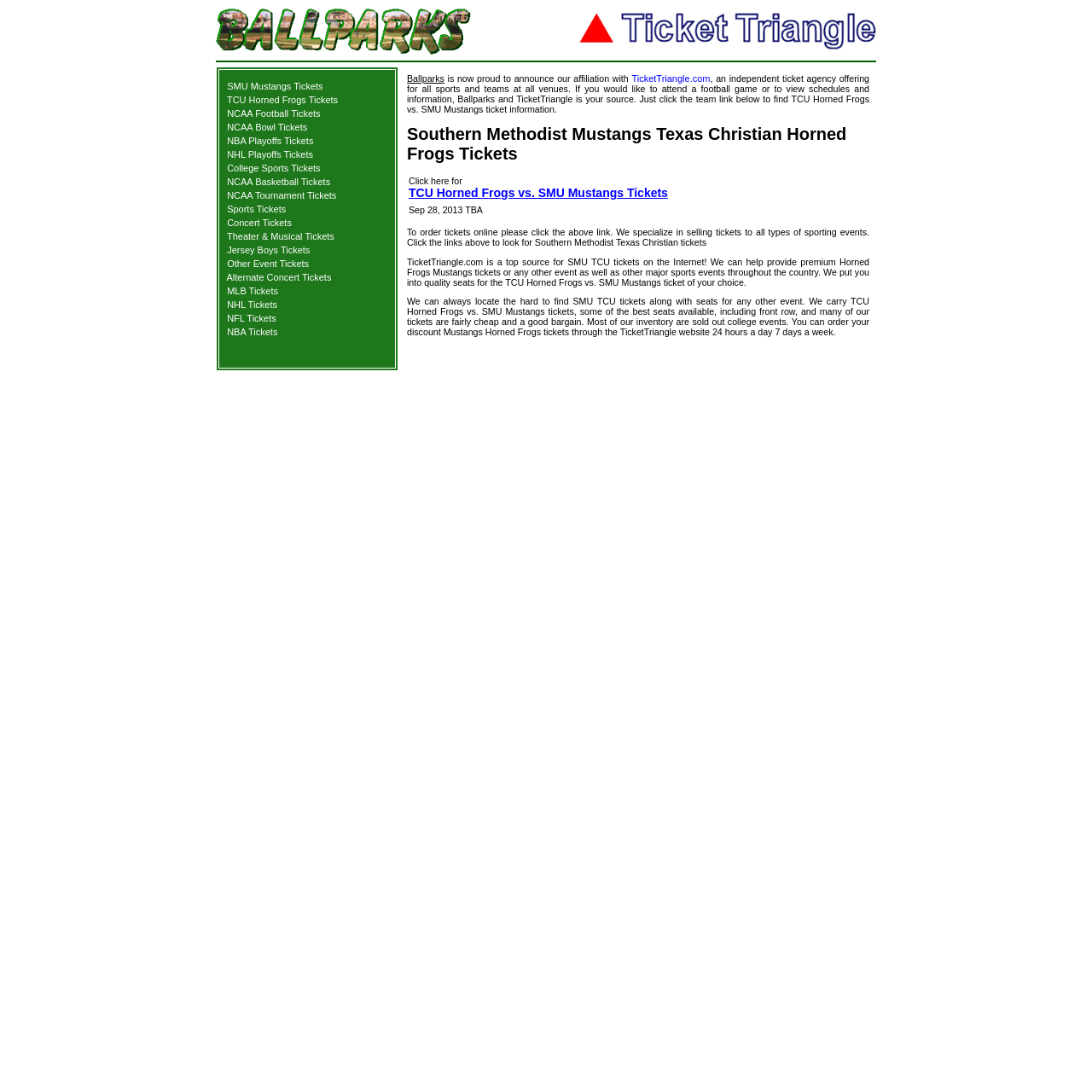Determine the bounding box coordinates for the area that should be clicked to carry out the following instruction: "Click Sports Tickets".

[0.203, 0.187, 0.359, 0.196]